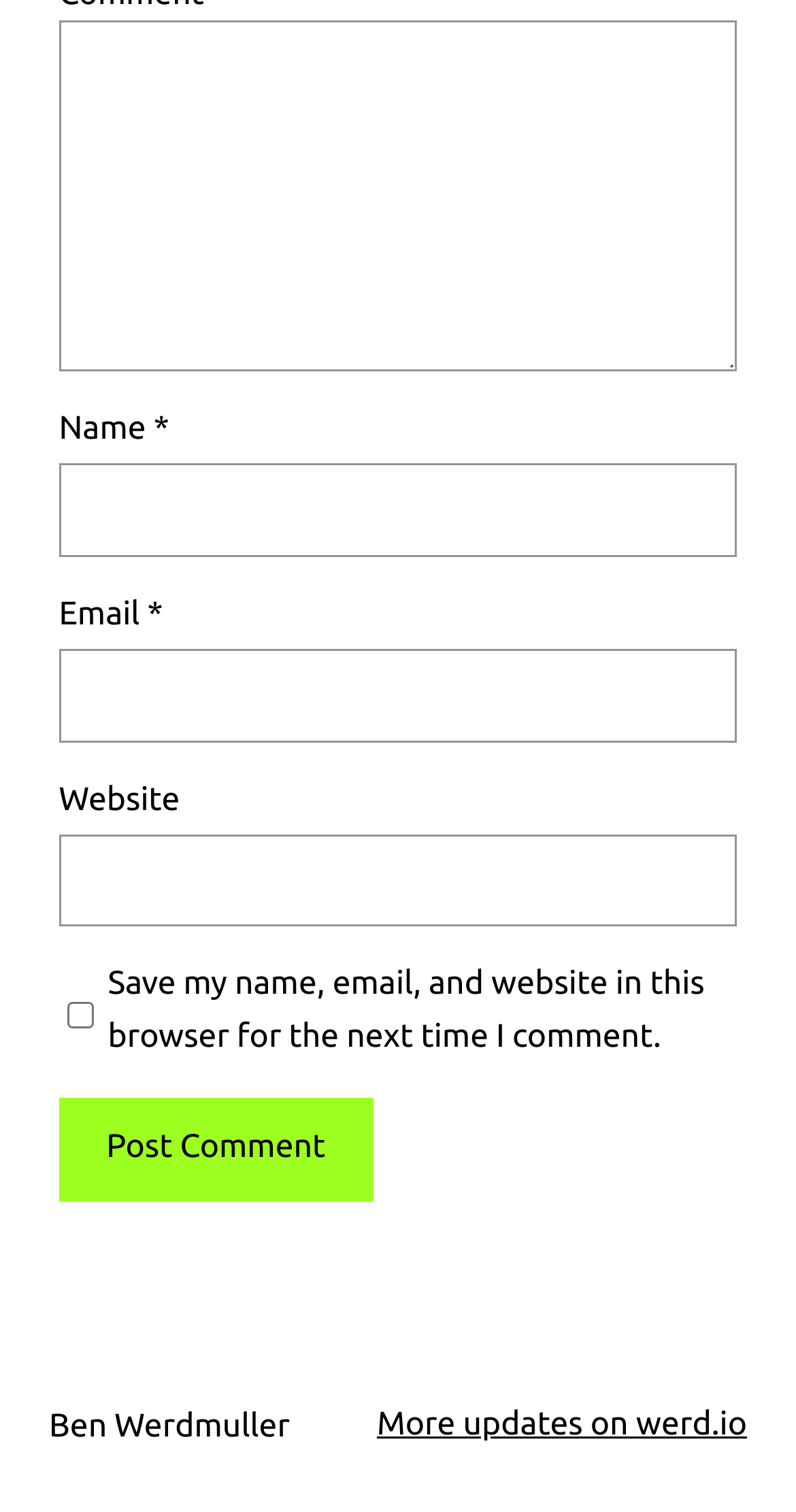Identify the bounding box coordinates of the clickable section necessary to follow the following instruction: "Visit Ben Werdmuller's homepage". The coordinates should be presented as four float numbers from 0 to 1, i.e., [left, top, right, bottom].

[0.062, 0.931, 0.364, 0.955]